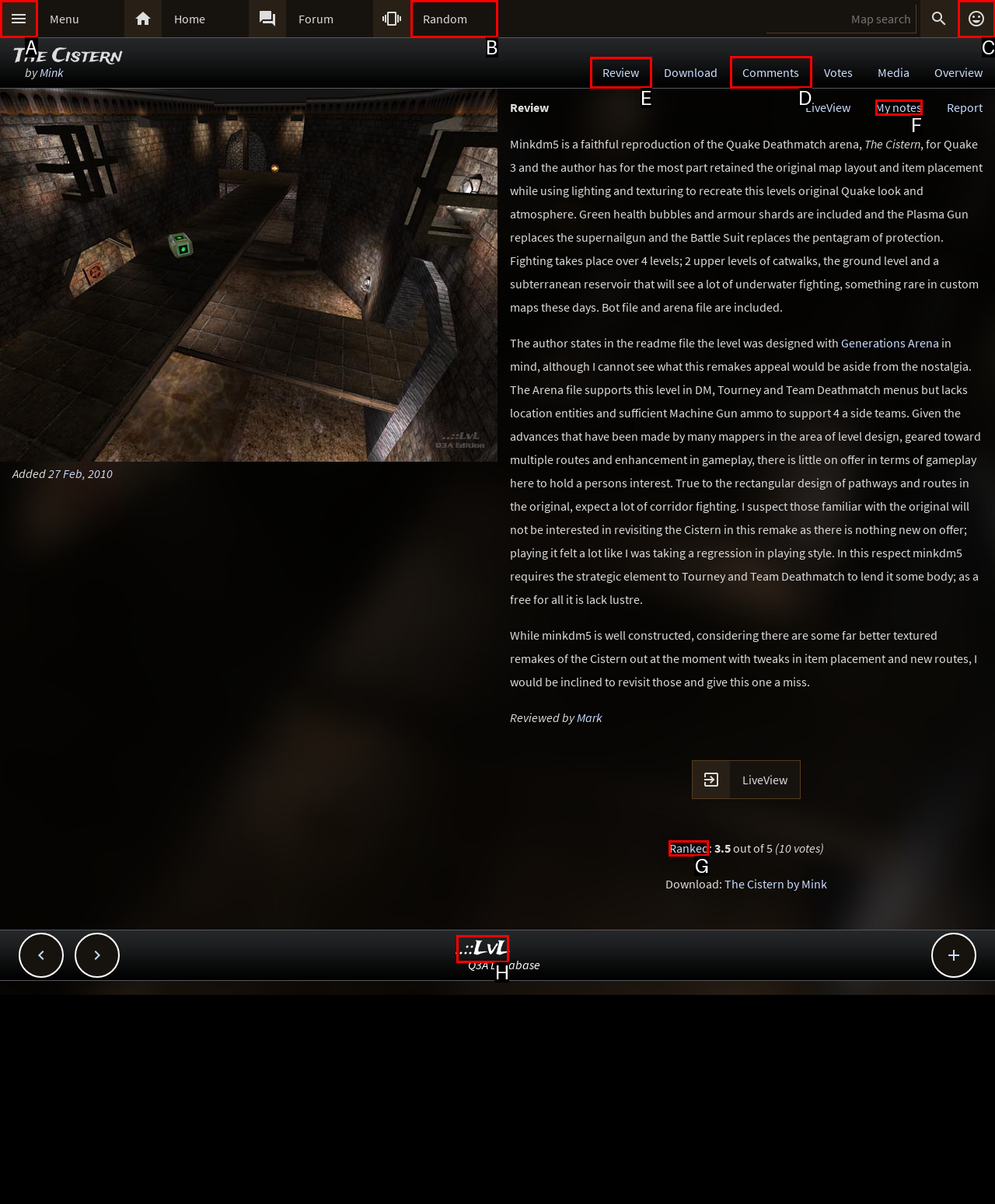Point out the HTML element I should click to achieve the following task: View the comments Provide the letter of the selected option from the choices.

D